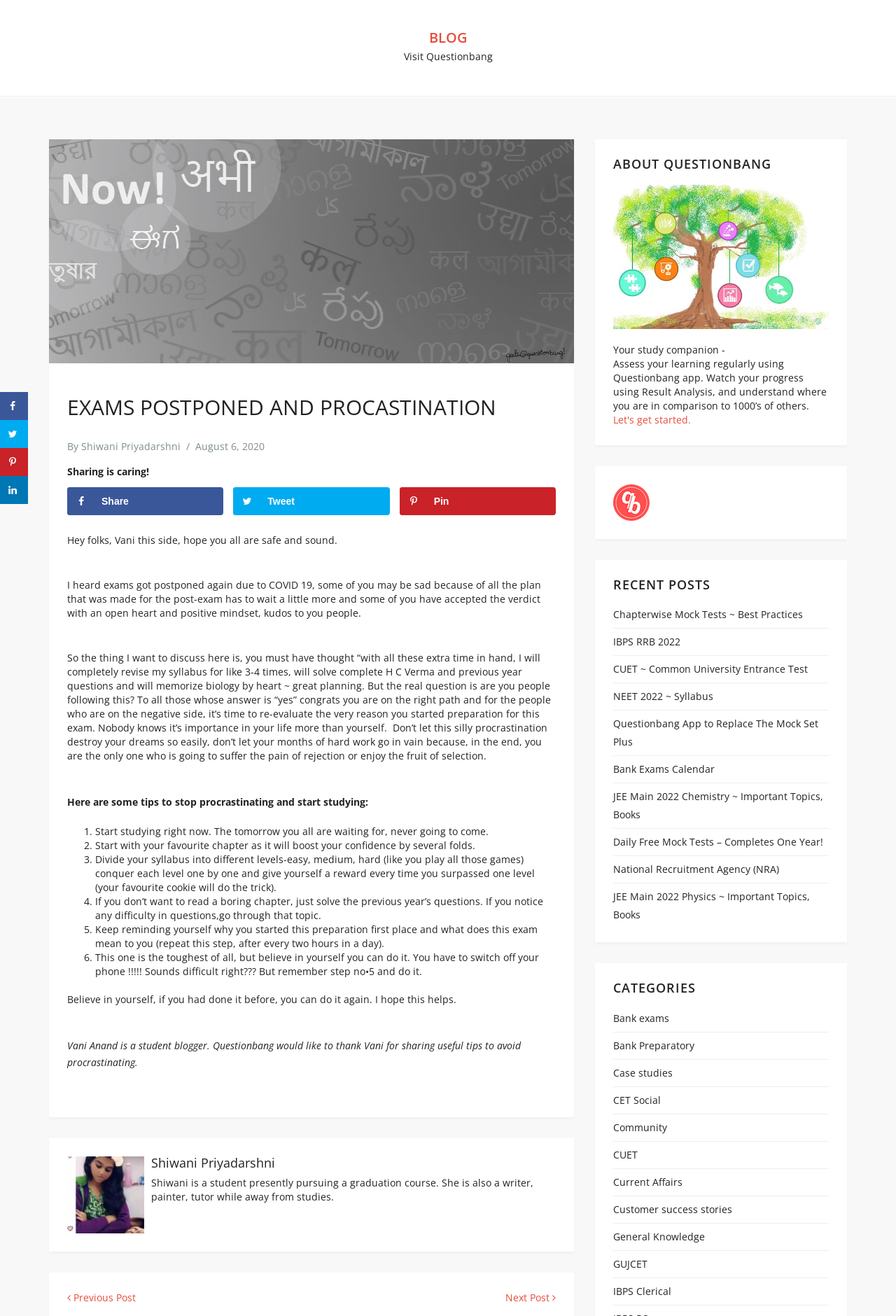Pinpoint the bounding box coordinates of the element that must be clicked to accomplish the following instruction: "Share on Facebook". The coordinates should be in the format of four float numbers between 0 and 1, i.e., [left, top, right, bottom].

[0.075, 0.37, 0.249, 0.391]